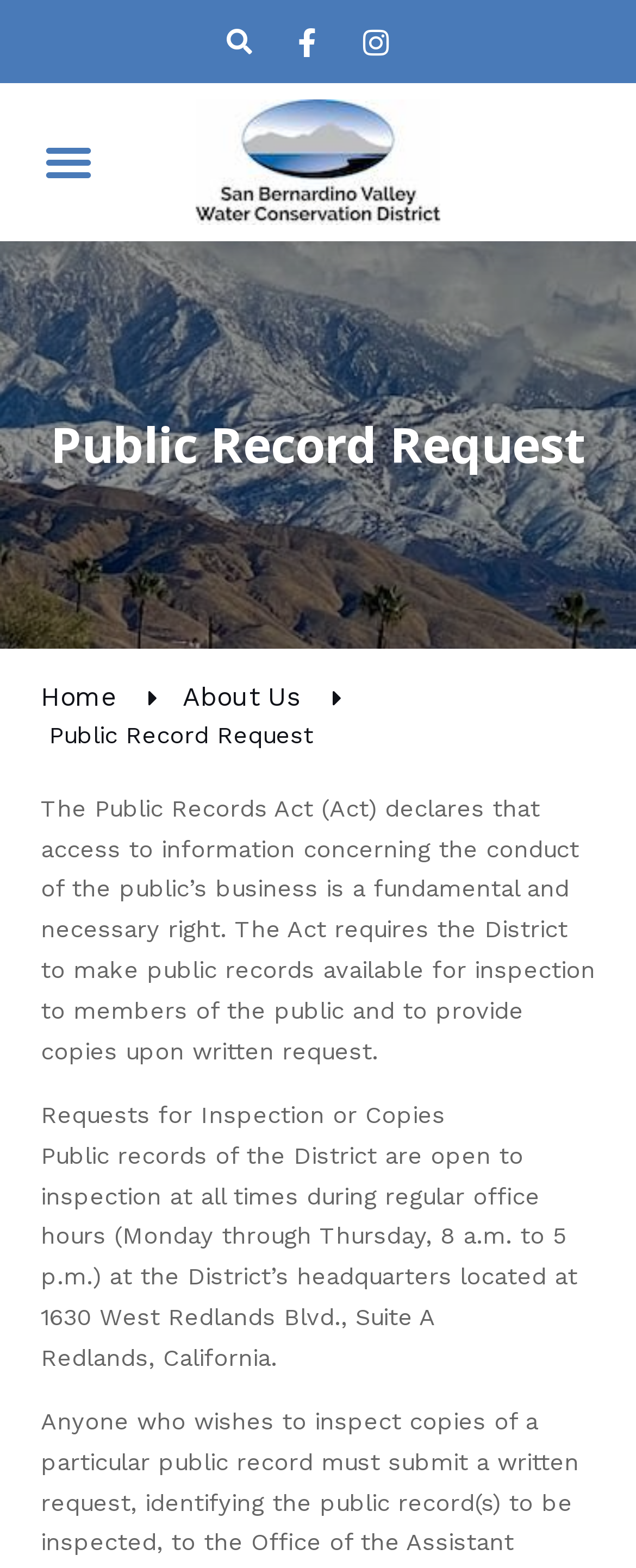Answer the question in a single word or phrase:
What is the function of the 'Menu Toggle' button?

Expand menu